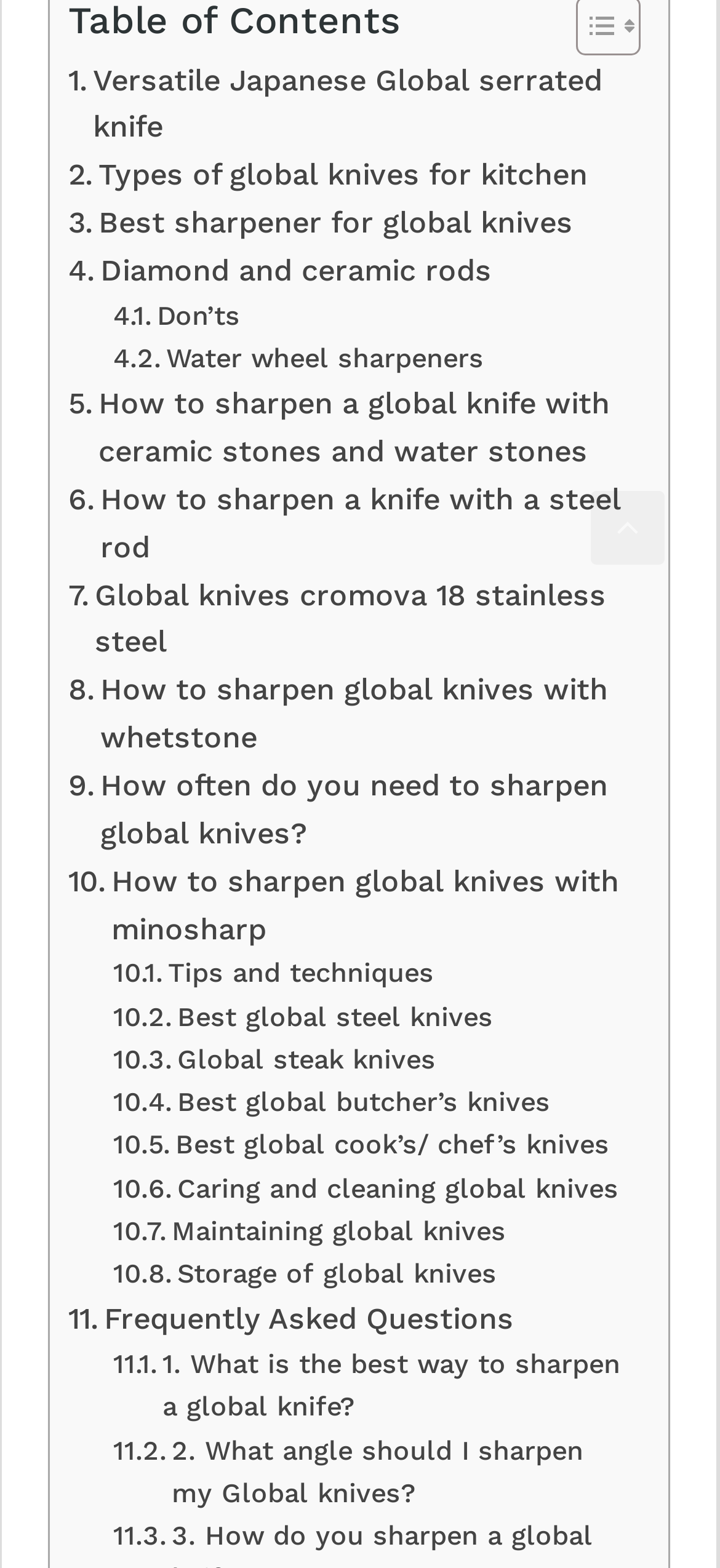Can you find the bounding box coordinates for the element that needs to be clicked to execute this instruction: "Click on the link to learn about Versatile Japanese Global serrated knife"? The coordinates should be given as four float numbers between 0 and 1, i.e., [left, top, right, bottom].

[0.095, 0.036, 0.877, 0.097]